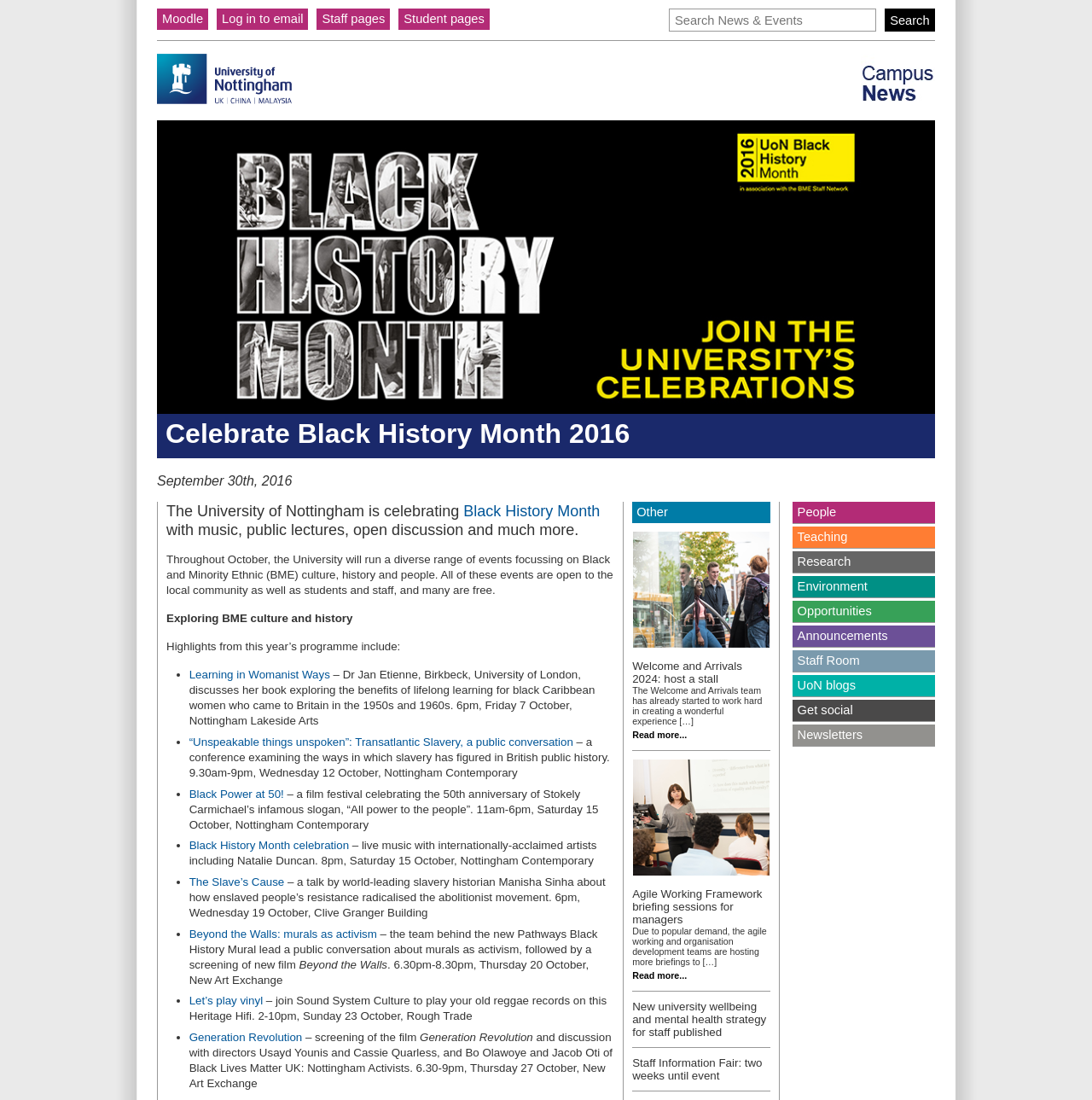What is the topic of the conference on 12 October?
Please elaborate on the answer to the question with detailed information.

The webpage mentions that the conference on 12 October is examining the ways in which slavery has figured in British public history, which suggests that the topic of the conference is Transatlantic Slavery.